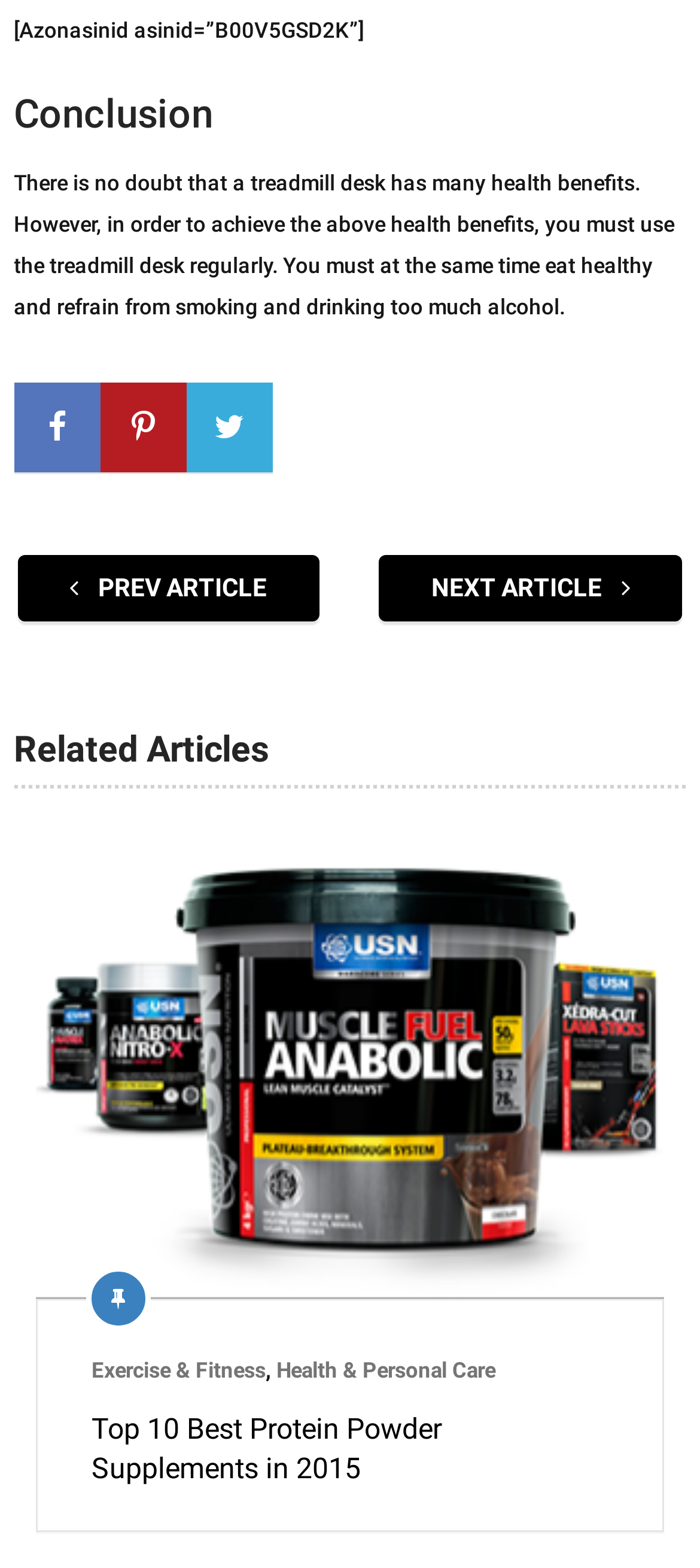Find the bounding box coordinates for the area that should be clicked to accomplish the instruction: "View the category of Health & Personal Care".

[0.395, 0.866, 0.708, 0.882]